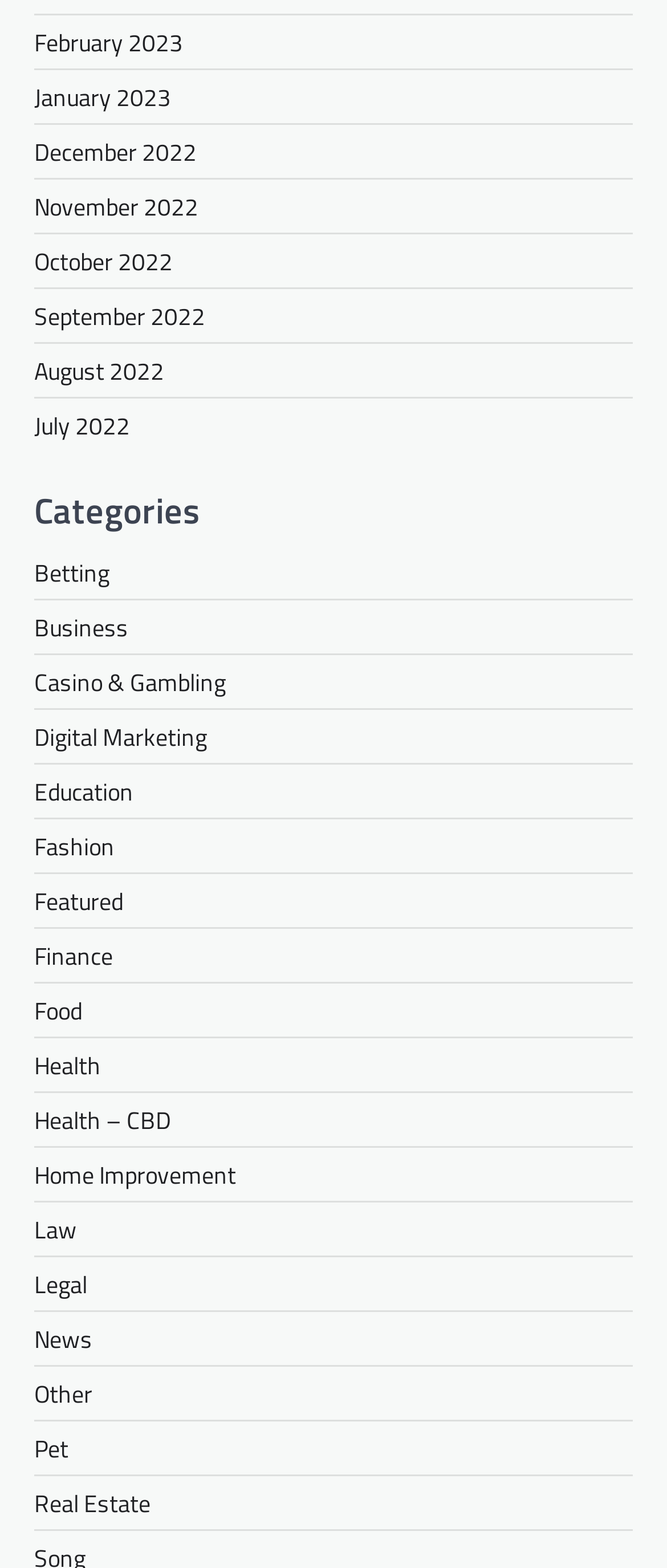Please identify the bounding box coordinates of the area that needs to be clicked to follow this instruction: "Explore Health – CBD section".

[0.051, 0.703, 0.256, 0.726]